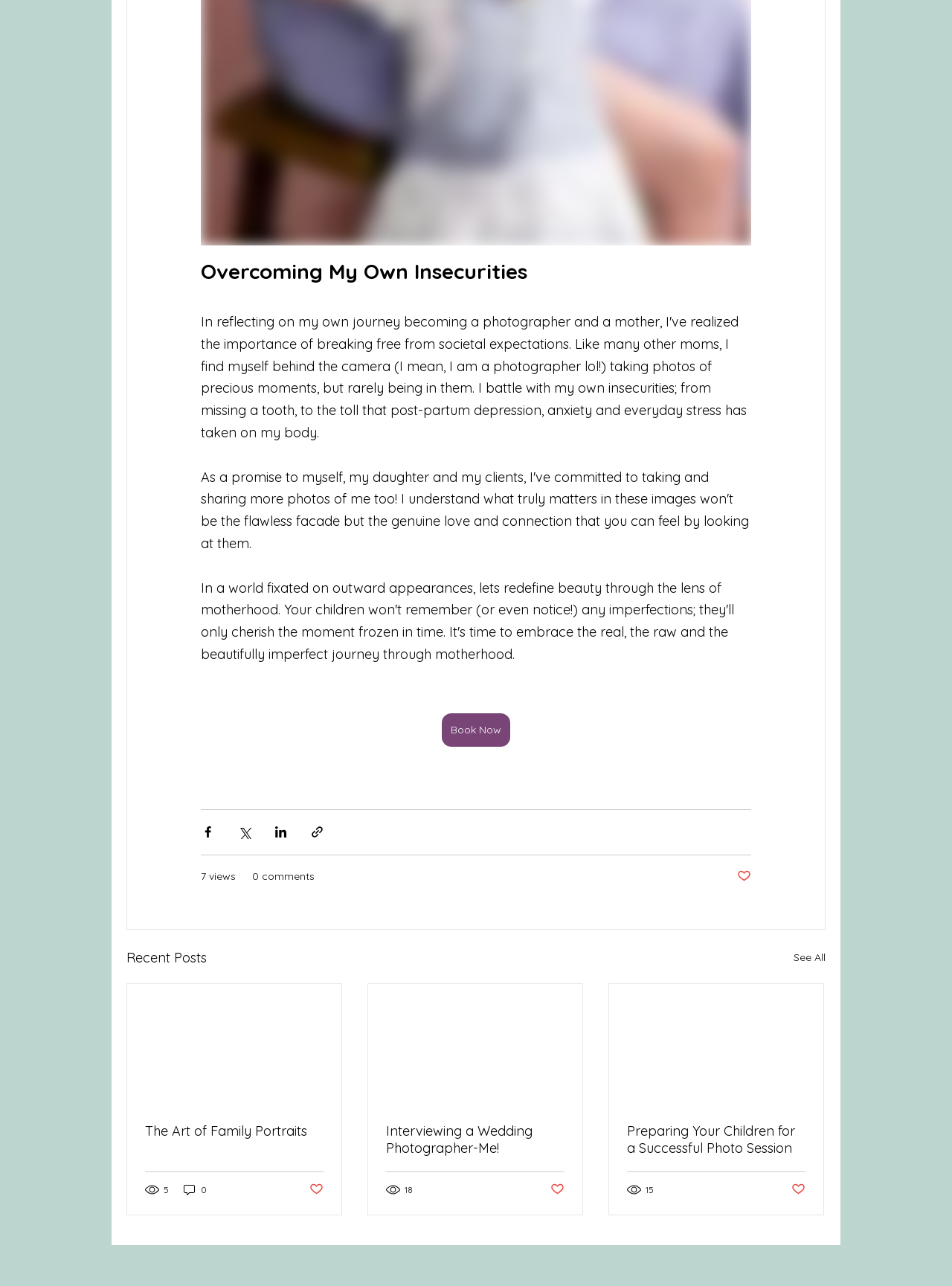Use a single word or phrase to answer this question: 
What is the title of the third article?

Preparing Your Children for a Successful Photo Session